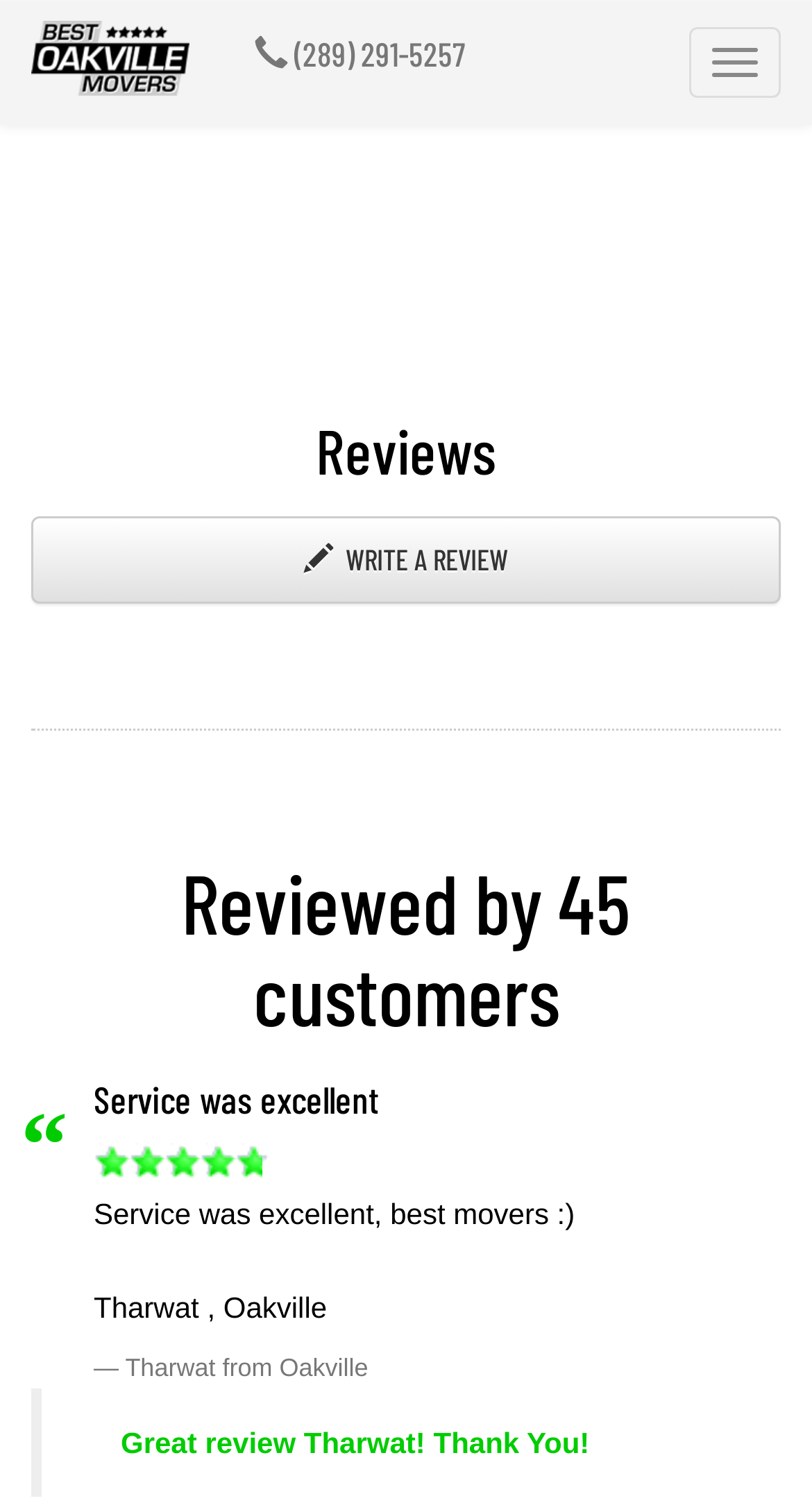What is the name of the person who wrote the first review?
Relying on the image, give a concise answer in one word or a brief phrase.

Tharwat